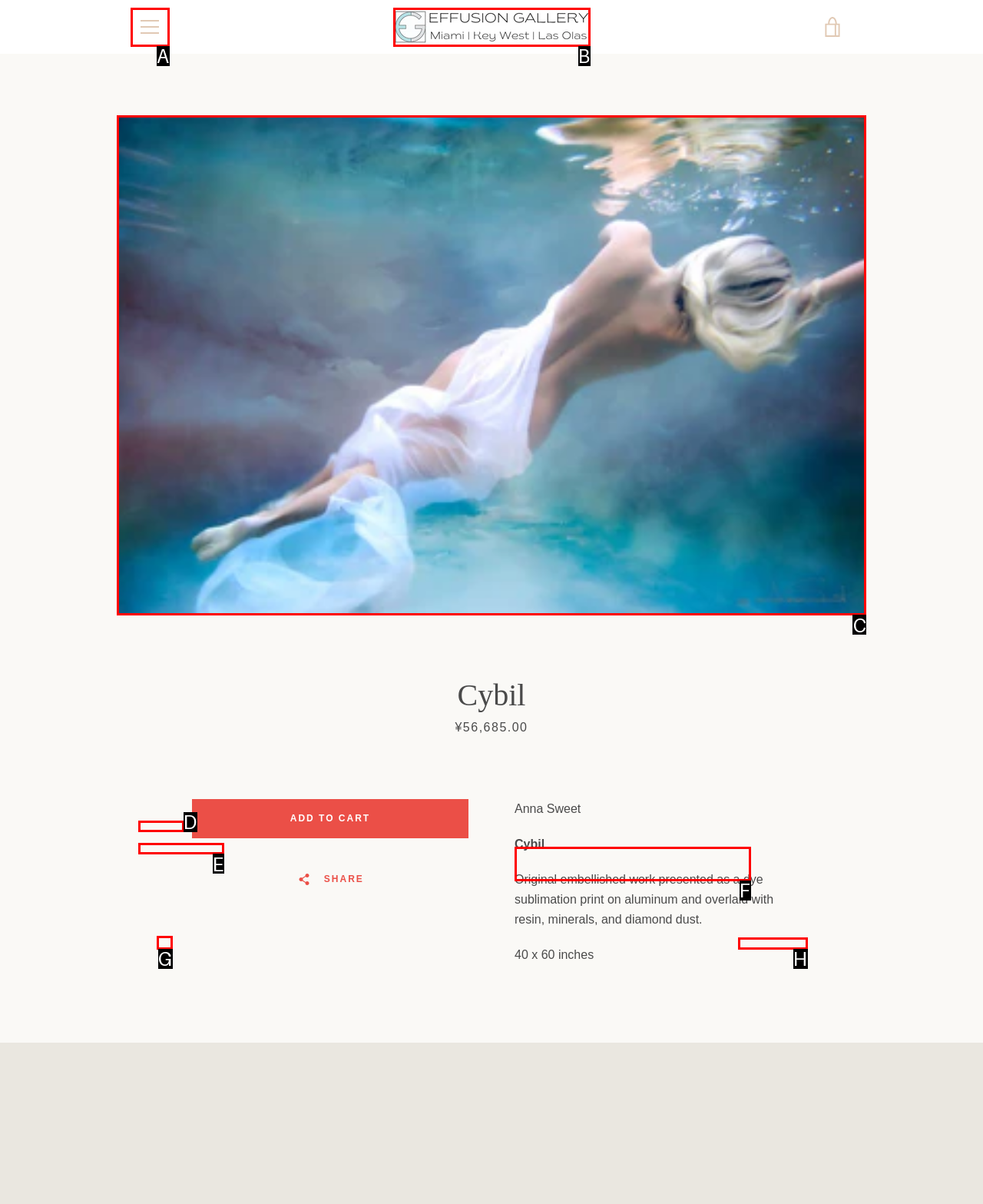Identify the correct letter of the UI element to click for this task: View image in slideshow
Respond with the letter from the listed options.

C